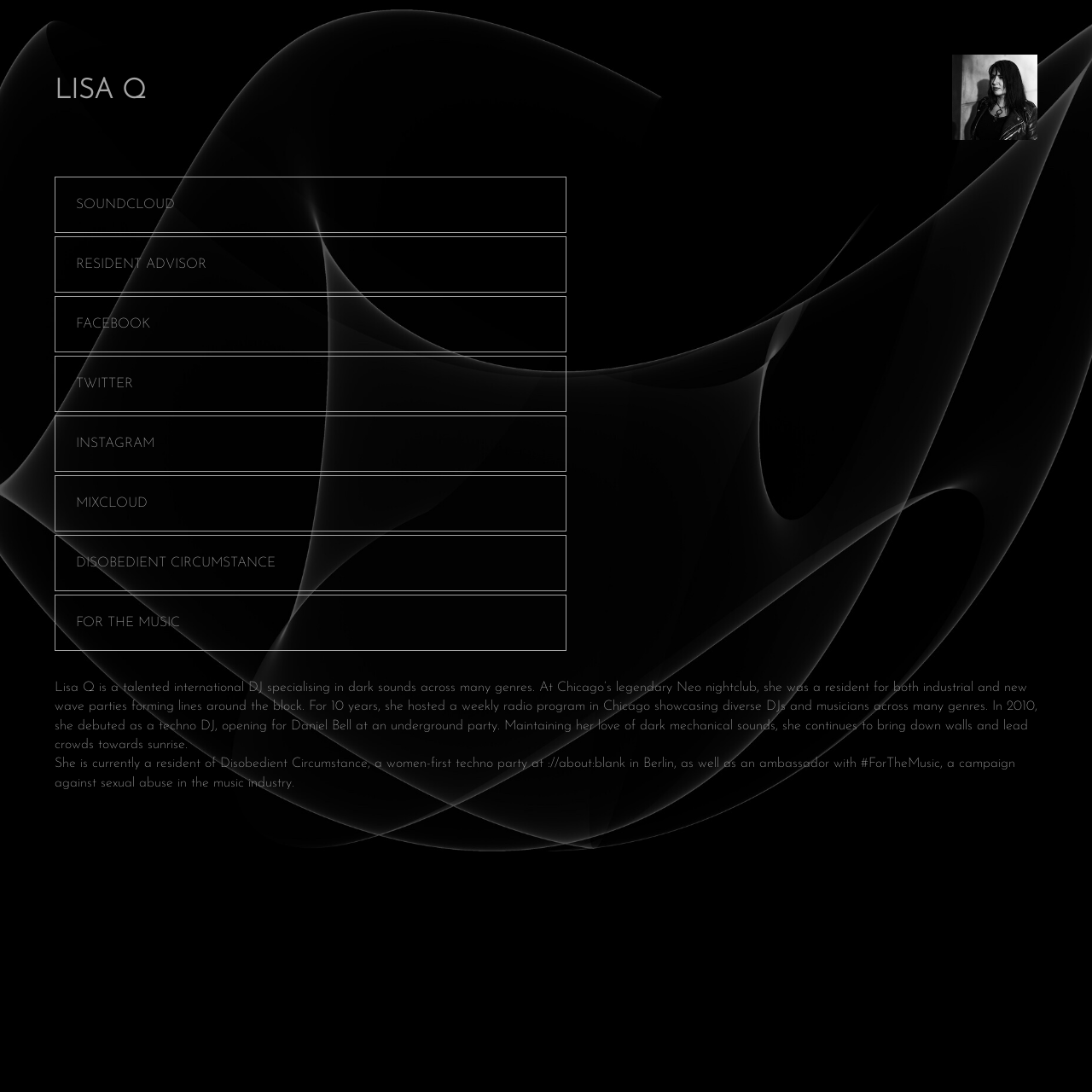Identify the bounding box coordinates of the section to be clicked to complete the task described by the following instruction: "visit SoundCloud". The coordinates should be four float numbers between 0 and 1, formatted as [left, top, right, bottom].

[0.07, 0.181, 0.16, 0.194]